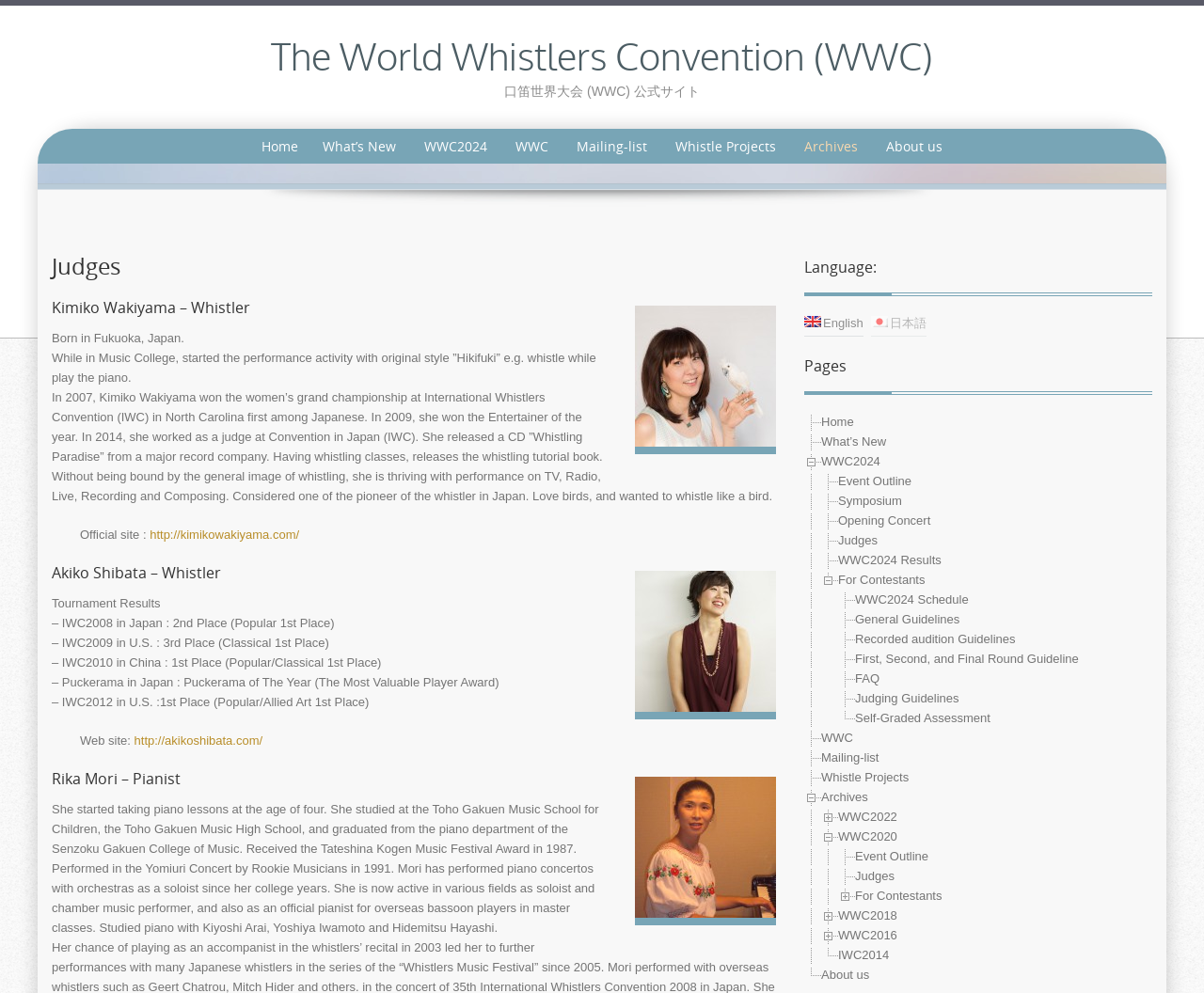What is the profession of Rika Mori?
Please answer the question with as much detail and depth as you can.

I looked at the heading with the name 'Rika Mori' and found the title 'Pianist' which indicates that Rika Mori is a pianist.